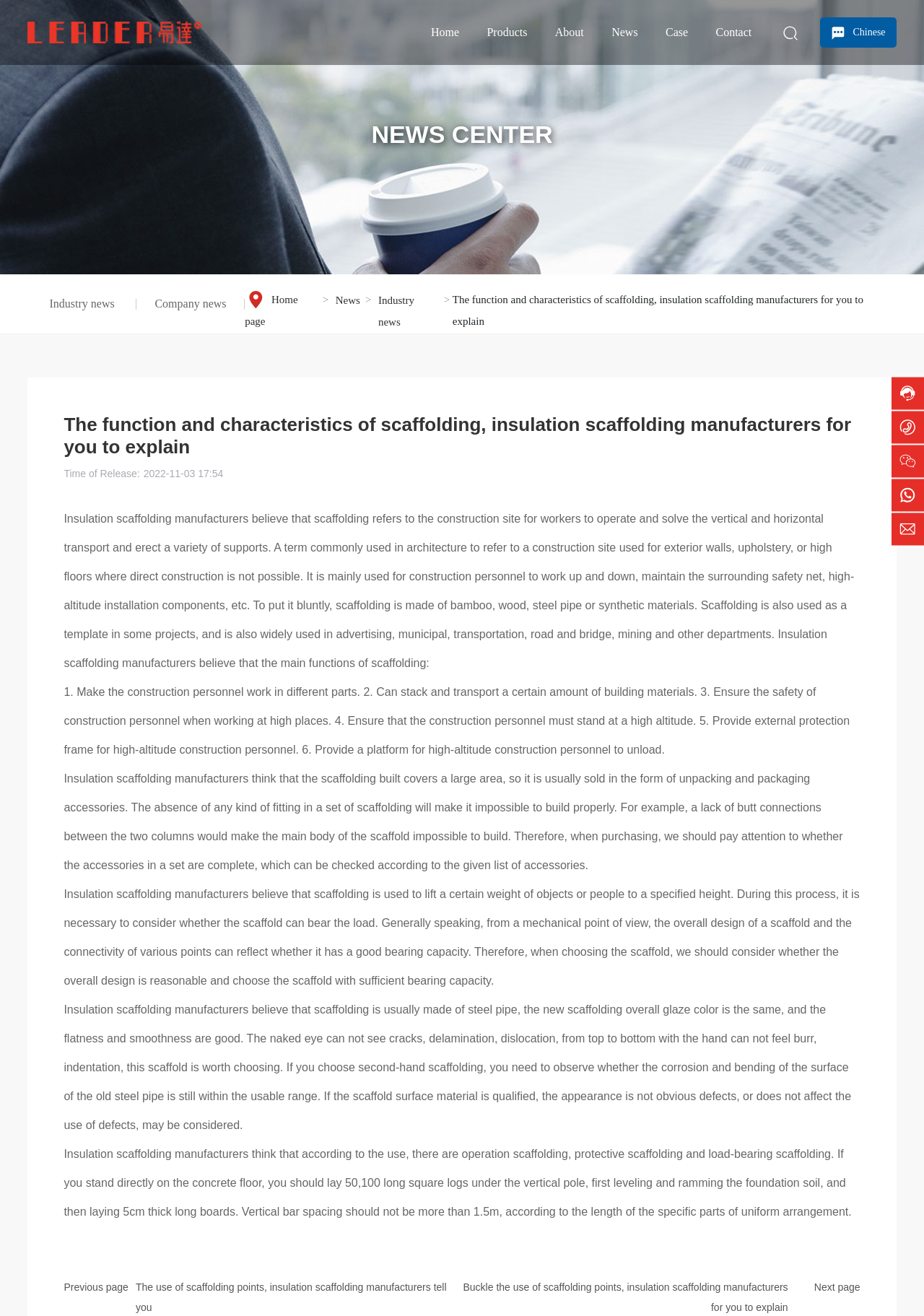What should be laid under the vertical pole when standing directly on the concrete floor?
Based on the screenshot, provide a one-word or short-phrase response.

50,100 long square logs